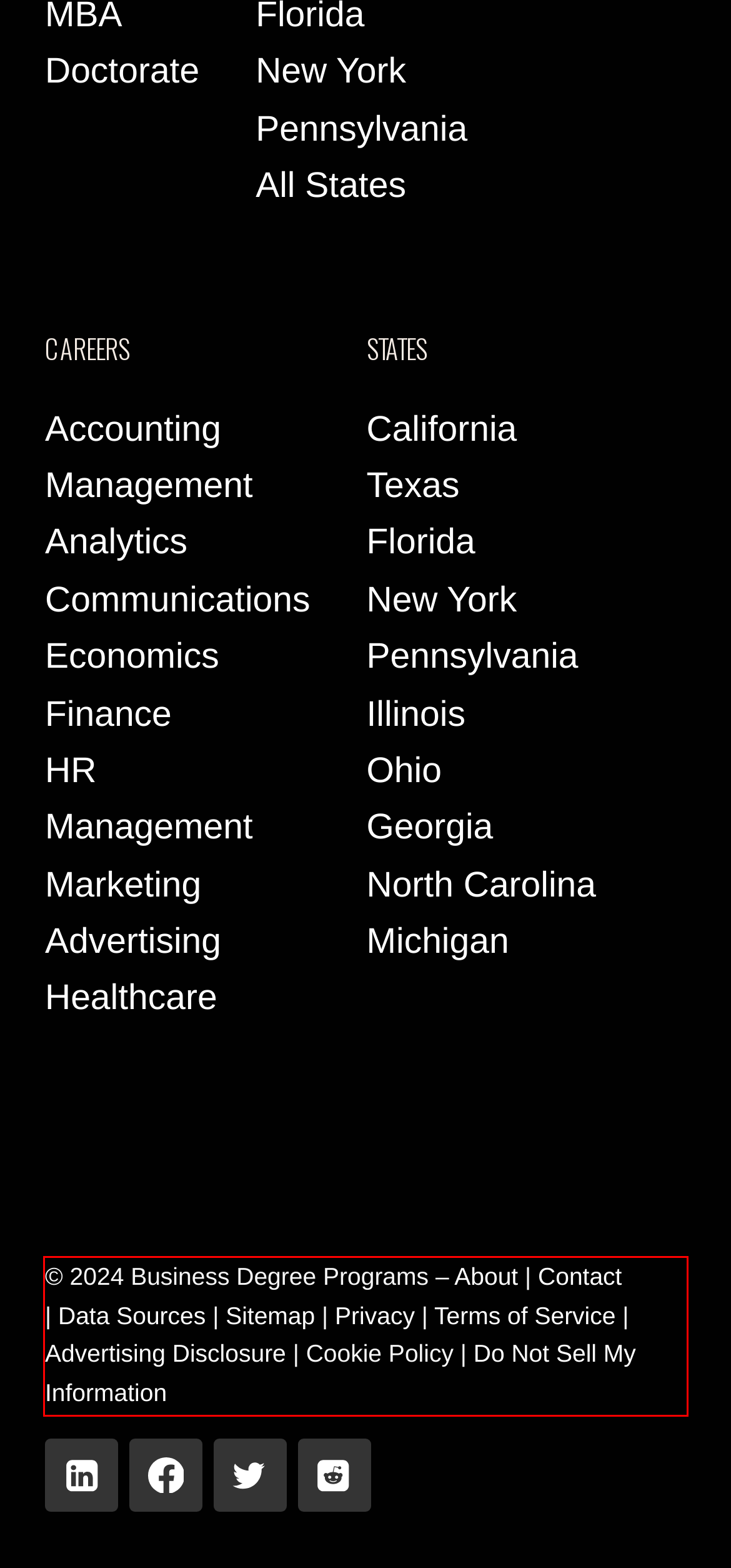Examine the screenshot of the webpage, locate the red bounding box, and perform OCR to extract the text contained within it.

© 2024 Business Degree Programs – About | Contact | Data Sources | Sitemap | Privacy | Terms of Service | Advertising Disclosure | Cookie Policy | Do Not Sell My Information